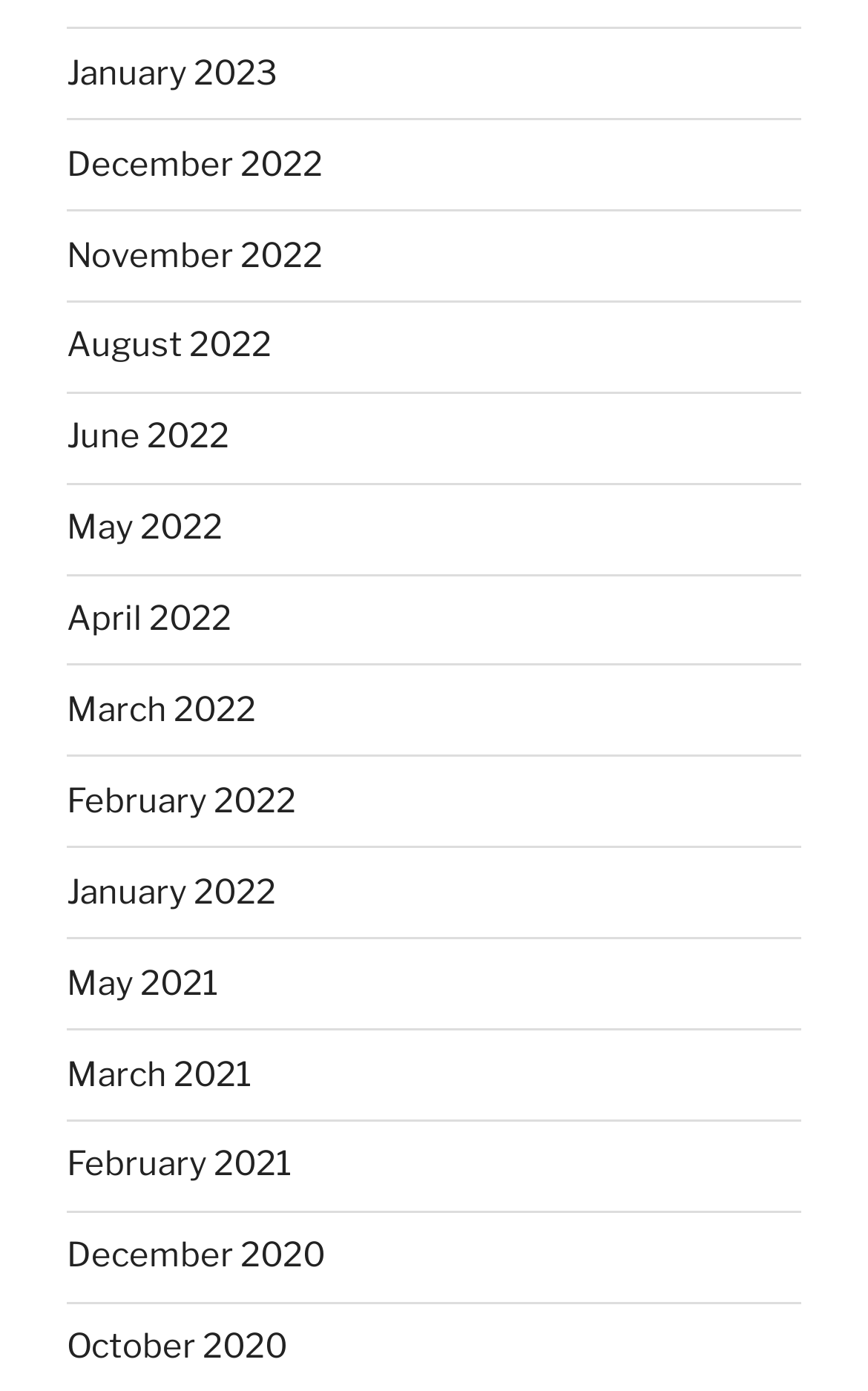Identify the bounding box coordinates of the area that should be clicked in order to complete the given instruction: "View January 2023". The bounding box coordinates should be four float numbers between 0 and 1, i.e., [left, top, right, bottom].

[0.077, 0.038, 0.321, 0.067]